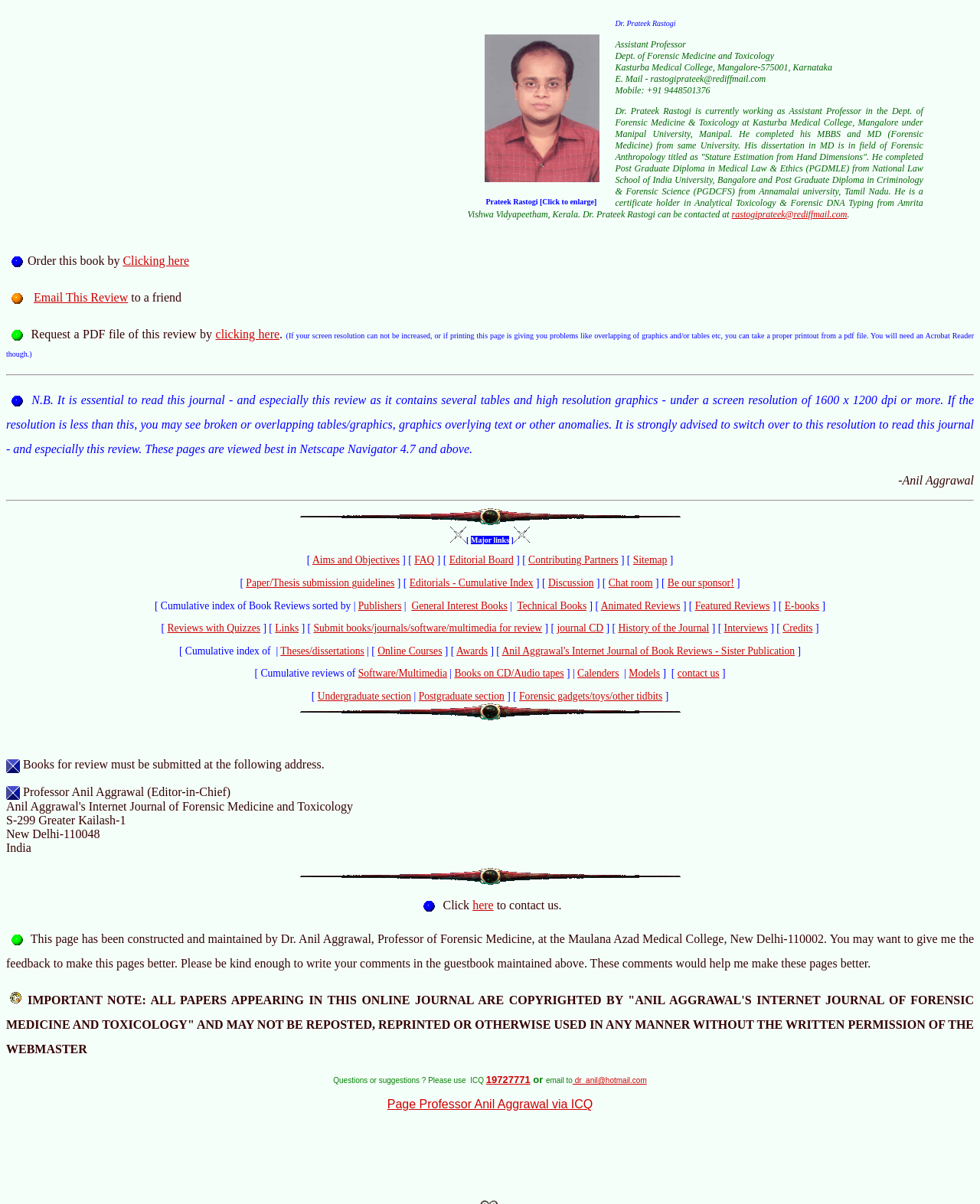Locate the bounding box coordinates of the area that needs to be clicked to fulfill the following instruction: "Order this book by clicking here". The coordinates should be in the format of four float numbers between 0 and 1, namely [left, top, right, bottom].

[0.125, 0.211, 0.193, 0.222]